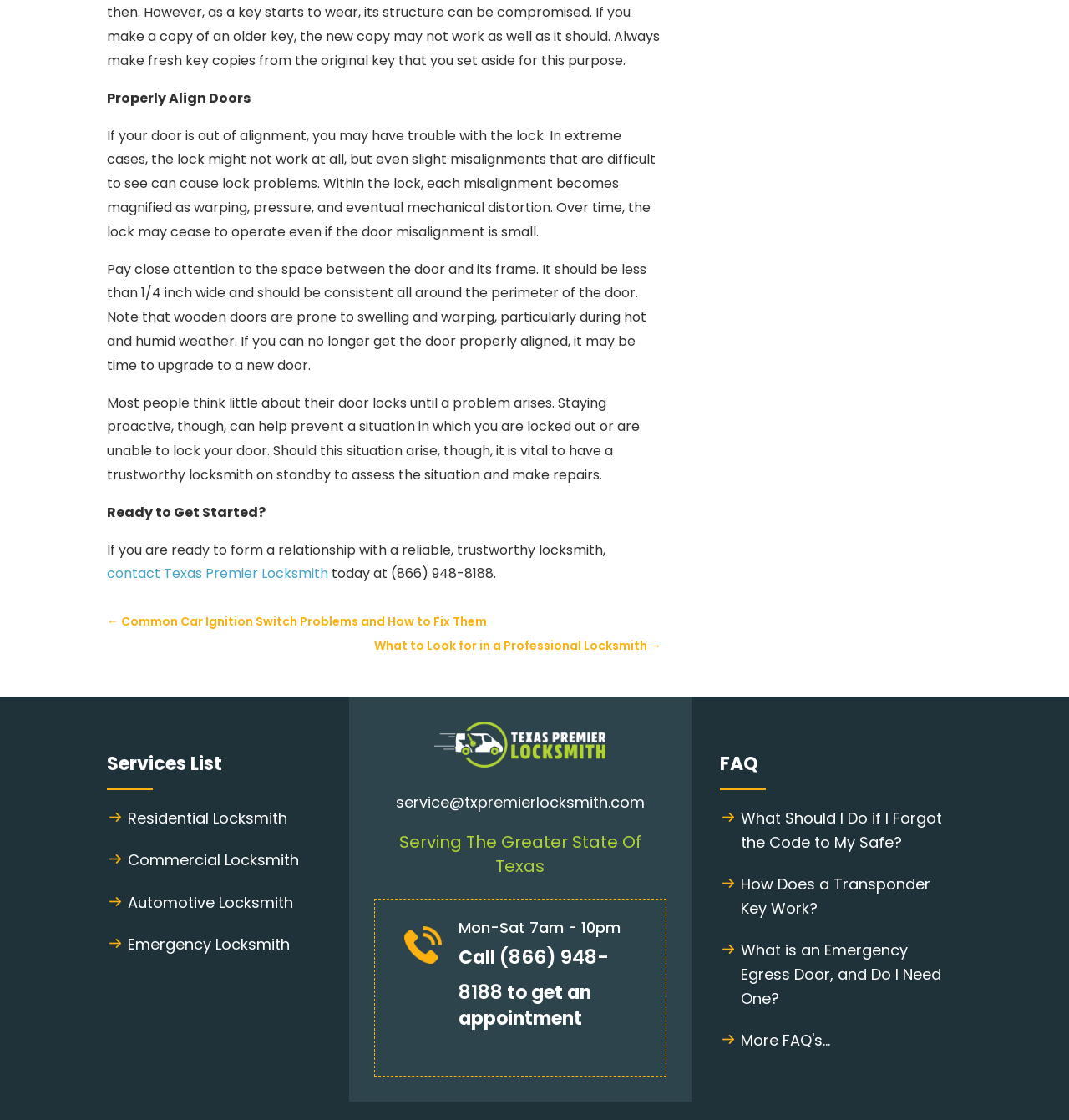Given the description of the UI element: "Members Only Access", predict the bounding box coordinates in the form of [left, top, right, bottom], with each value being a float between 0 and 1.

None